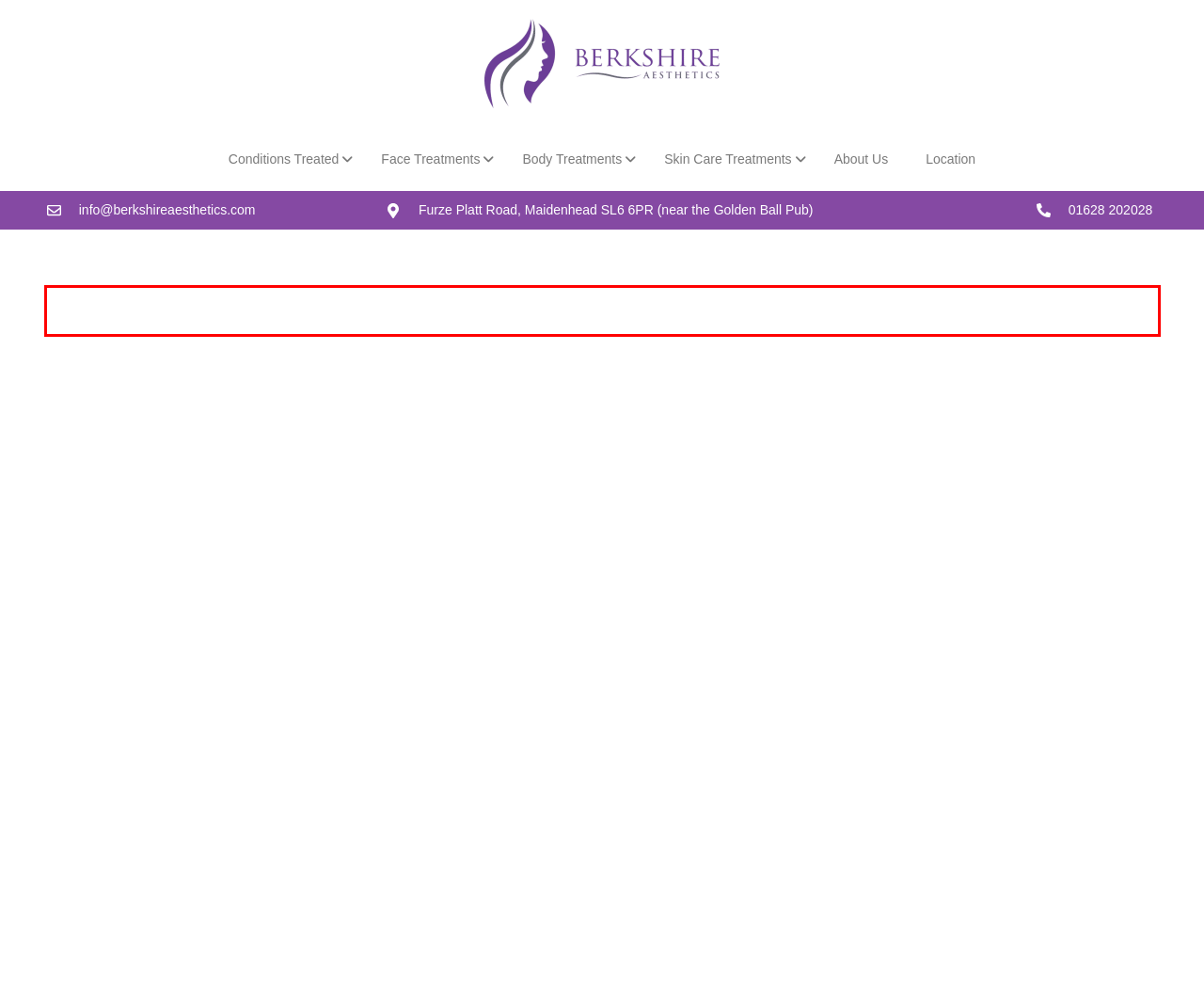With the provided screenshot of a webpage, locate the red bounding box and perform OCR to extract the text content inside it.

I absolutely love Summer because it allows me to spend more time outdoors, enjoying the beautiful weather and longer days, dressed up in a maxi dress and flip flops, holding my classic Magnum ice cream, but sunny days don’t last forever, so it is now the perfect time to reinvigorate our skin.